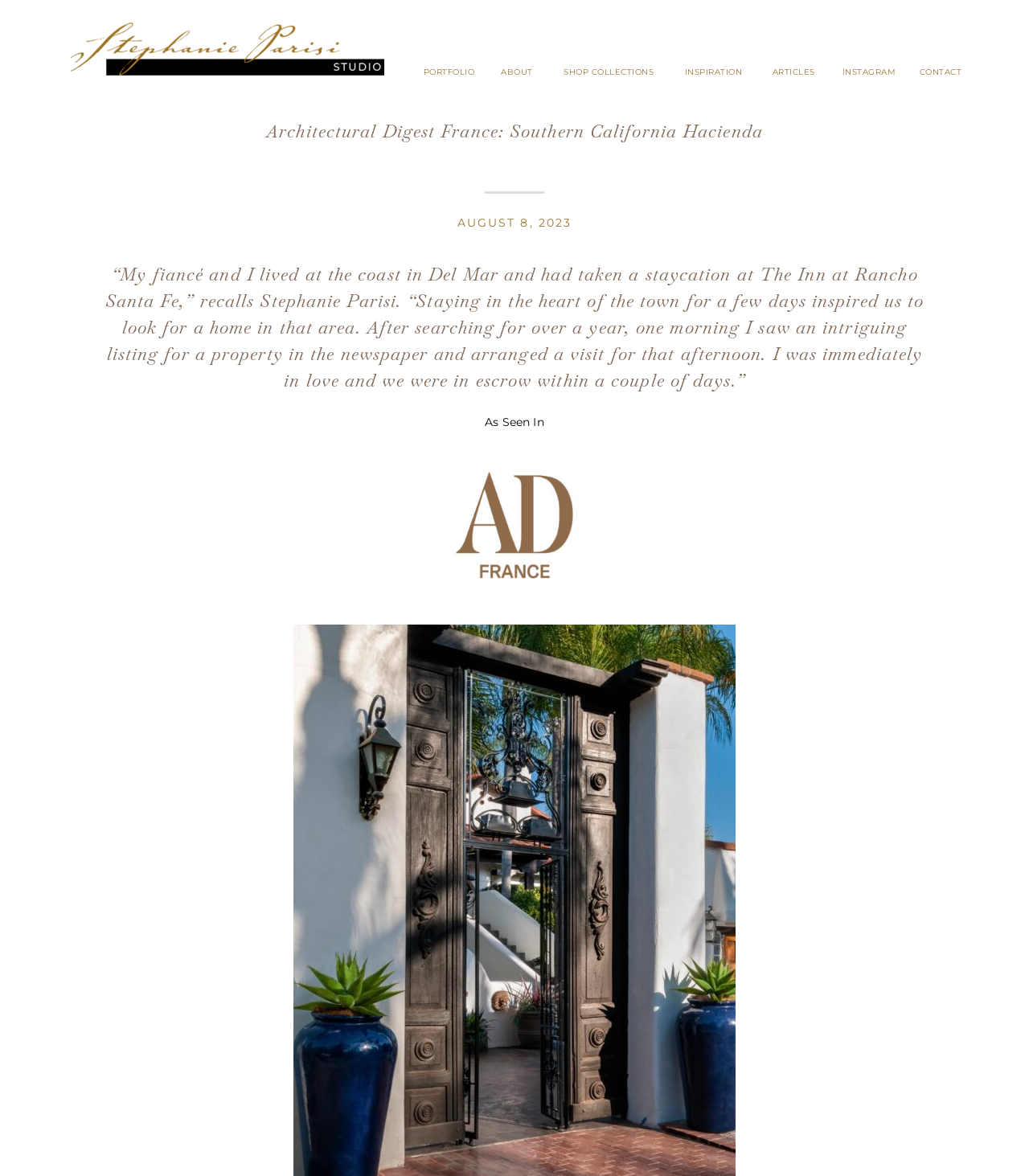Please identify the bounding box coordinates of the clickable area that will fulfill the following instruction: "Search for something". The coordinates should be in the format of four float numbers between 0 and 1, i.e., [left, top, right, bottom].

None